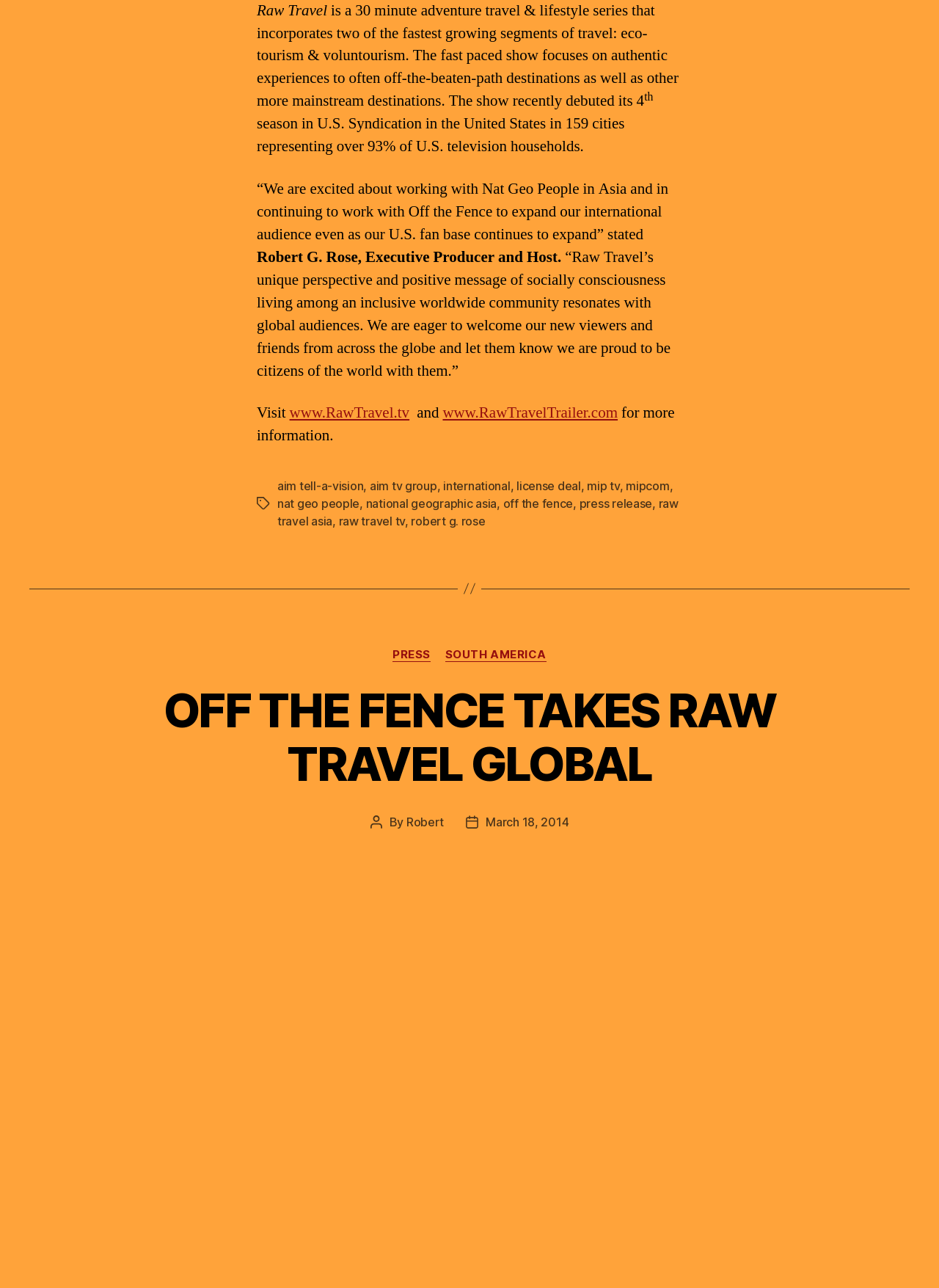Kindly determine the bounding box coordinates of the area that needs to be clicked to fulfill this instruction: "Learn about the show's categories".

[0.499, 0.497, 0.568, 0.509]